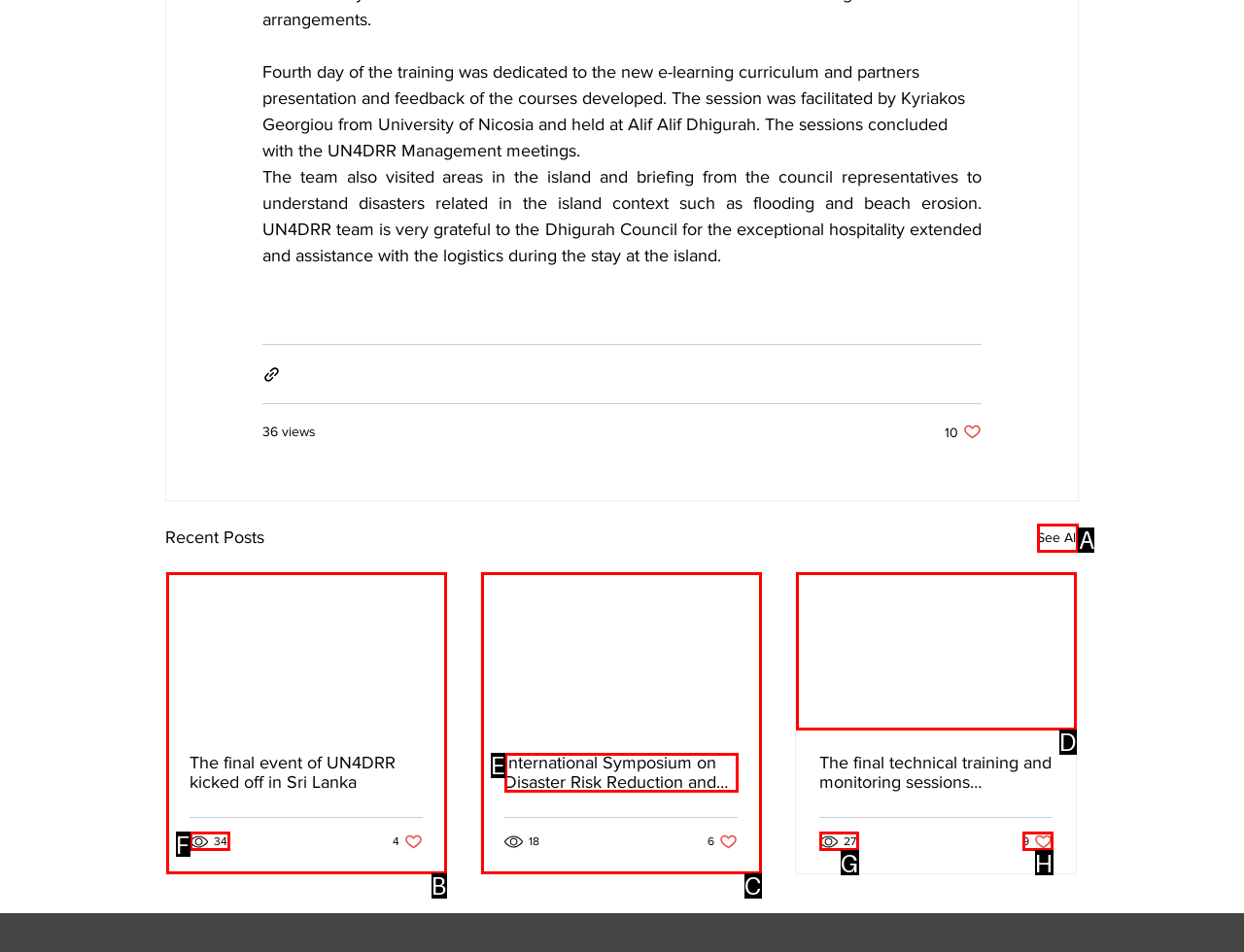For the task: See all recent posts, identify the HTML element to click.
Provide the letter corresponding to the right choice from the given options.

A